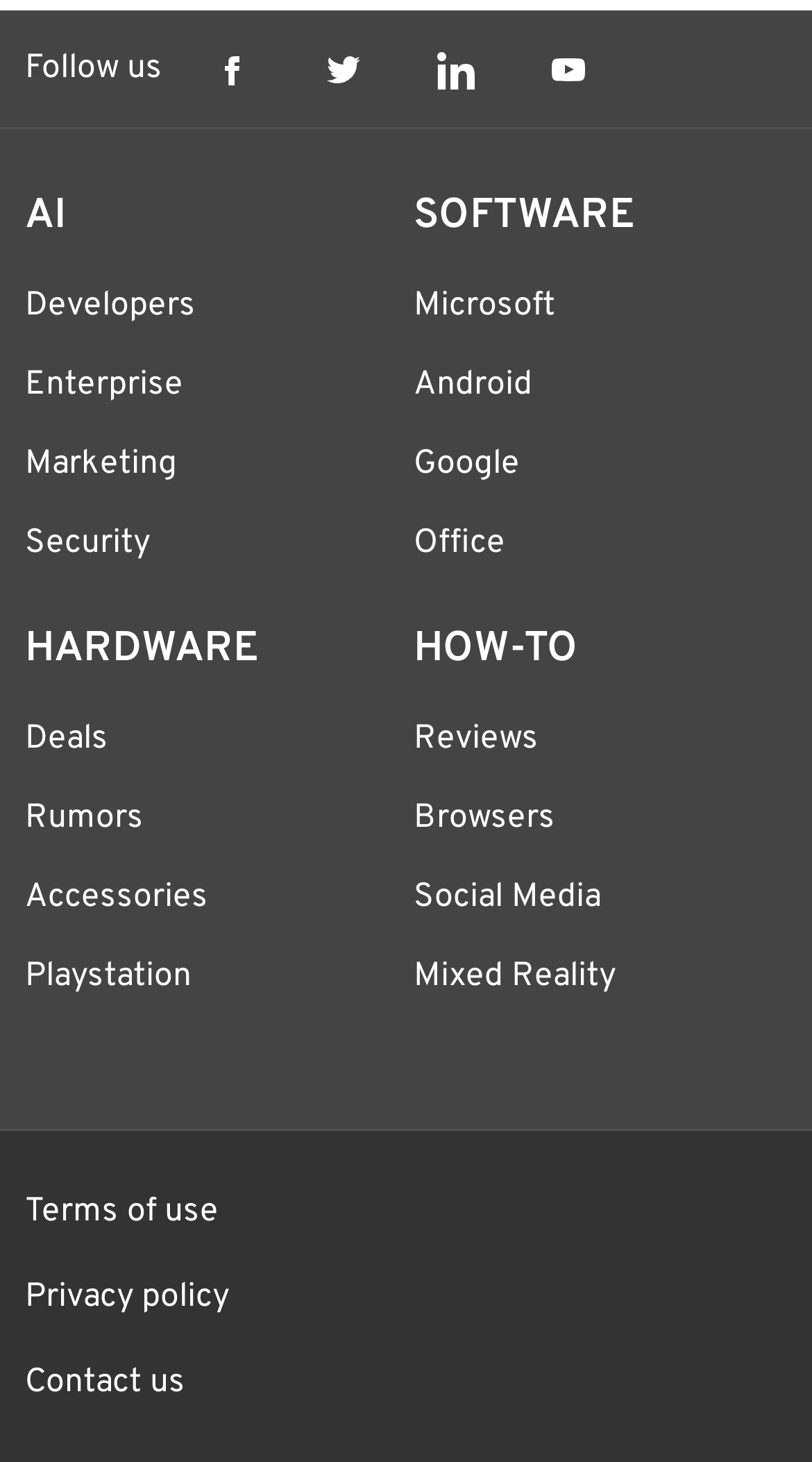Determine the bounding box coordinates for the area that needs to be clicked to fulfill this task: "Follow us on Facebook". The coordinates must be given as four float numbers between 0 and 1, i.e., [left, top, right, bottom].

[0.262, 0.035, 0.308, 0.061]